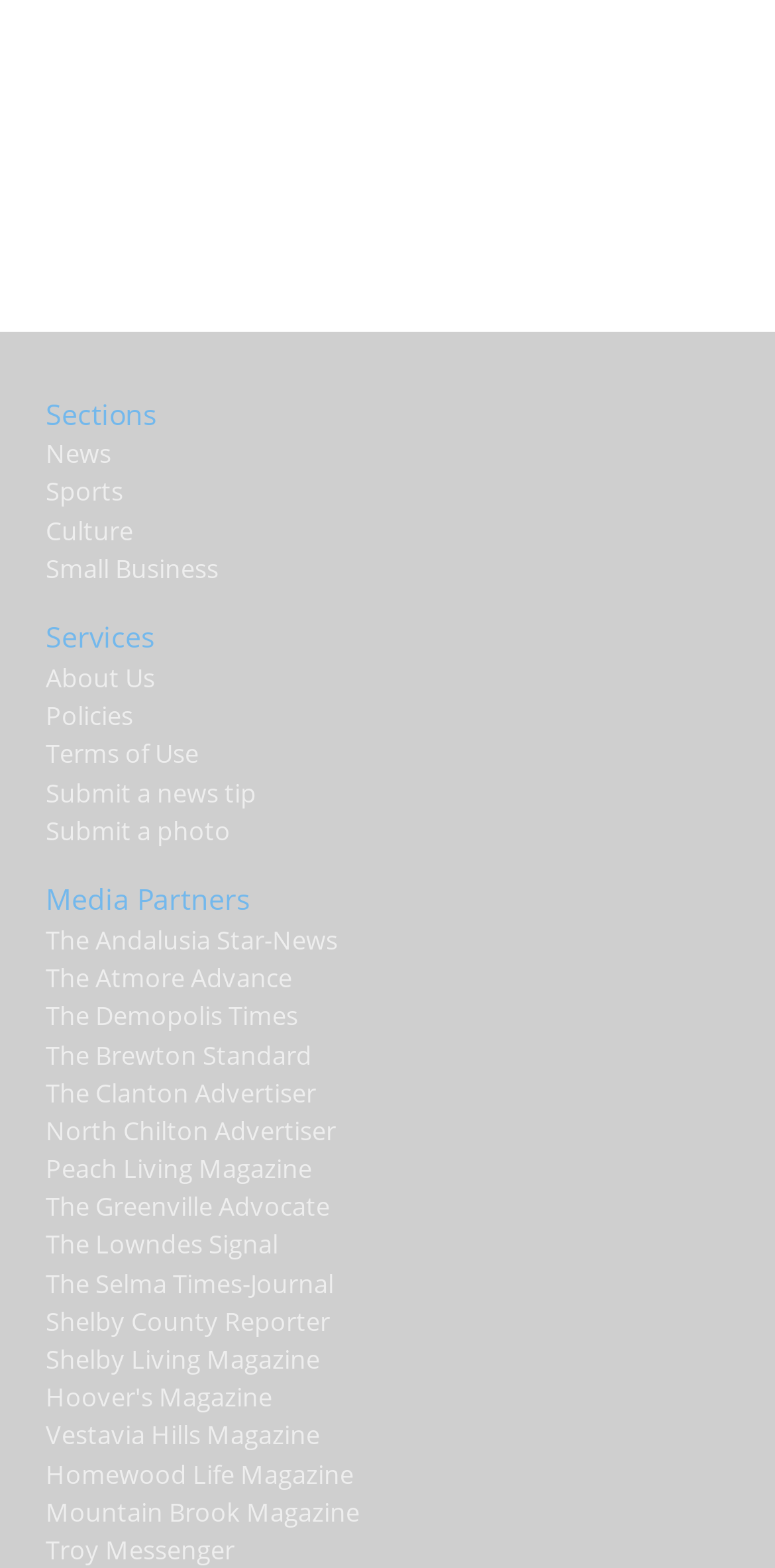What is the theme of the website?
Using the picture, provide a one-word or short phrase answer.

News and media